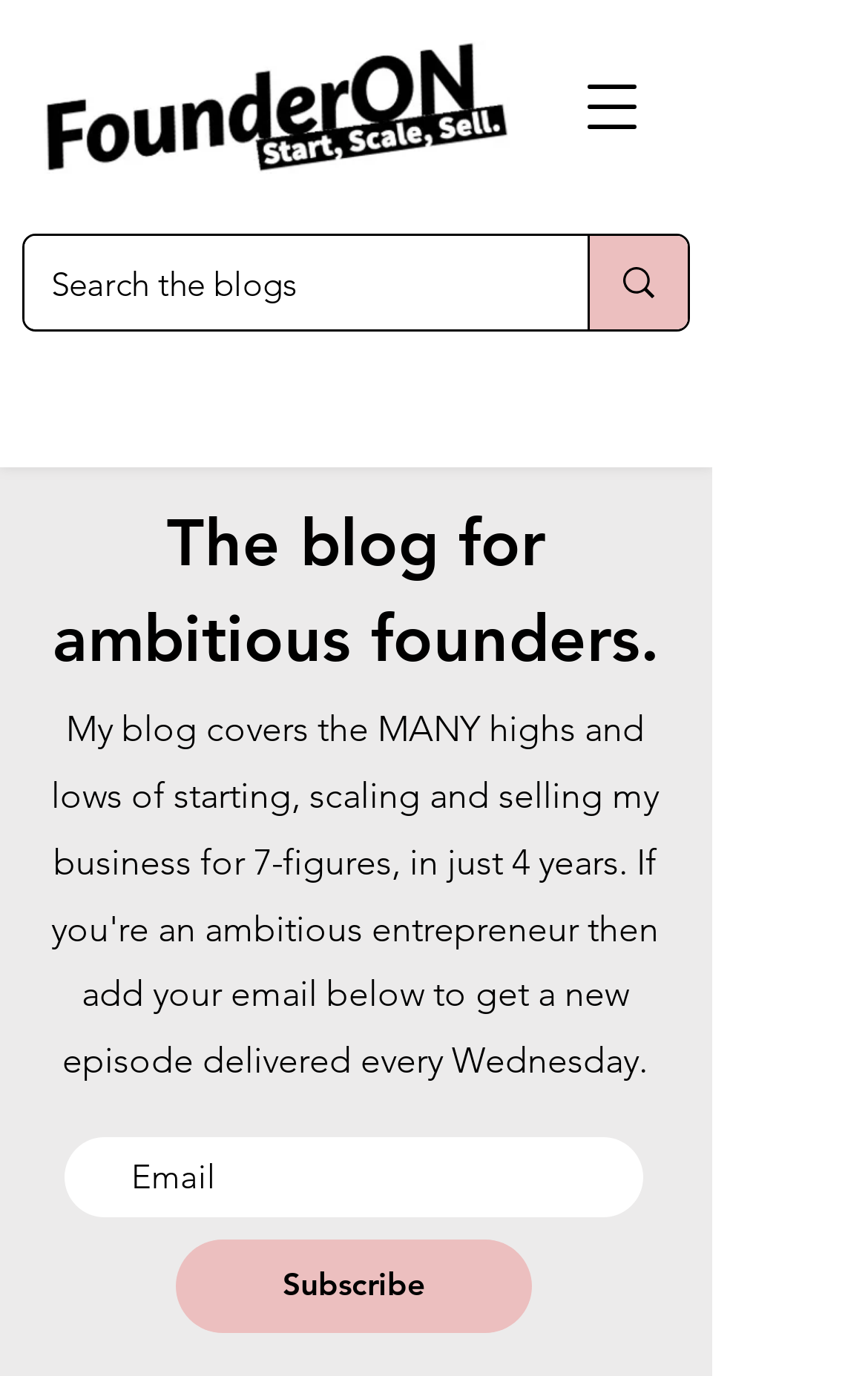Is the email subscription required?
Based on the visual, give a brief answer using one word or a short phrase.

Yes